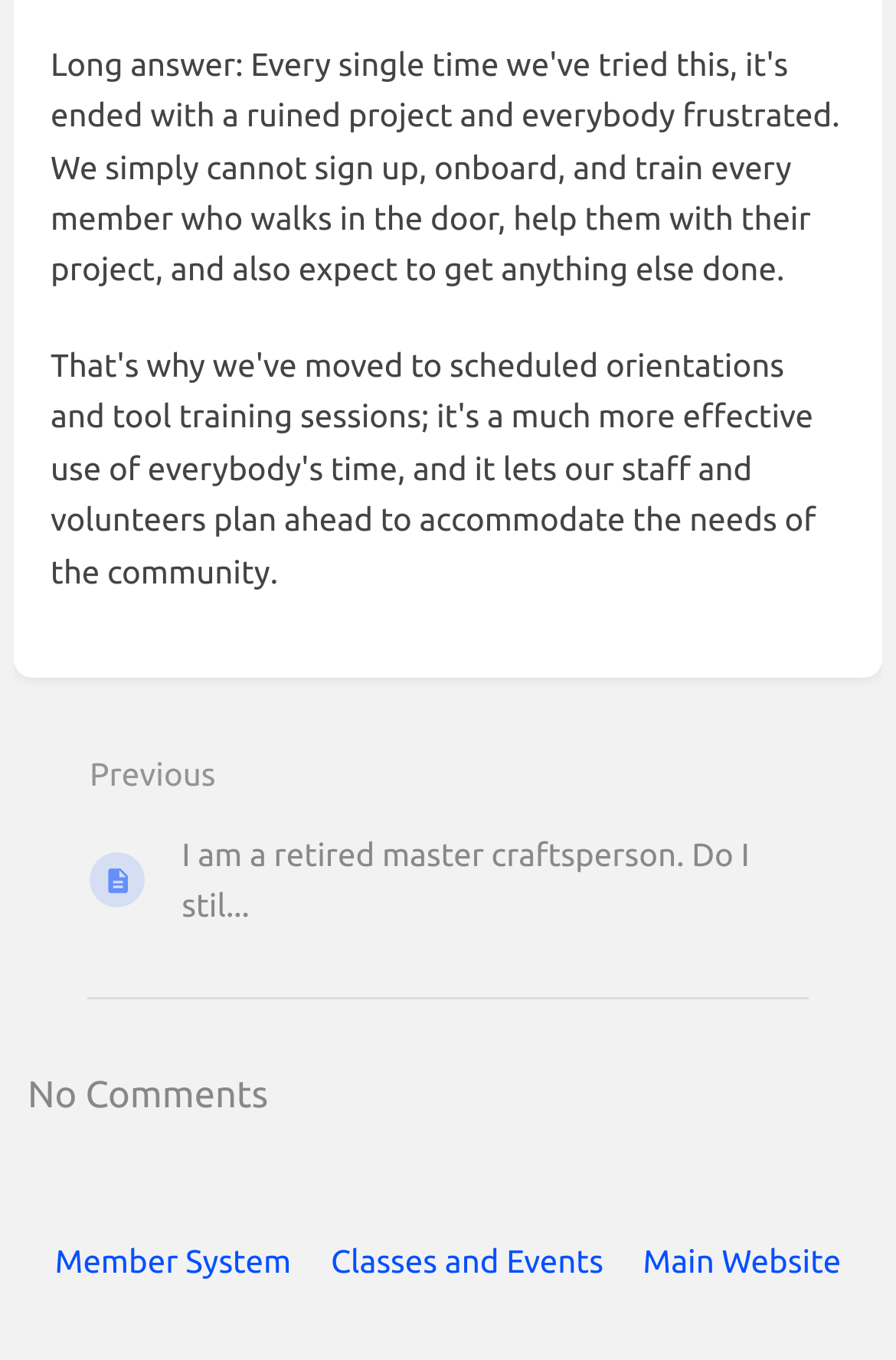Please find the bounding box for the UI element described by: "Member System".

[0.061, 0.913, 0.325, 0.94]